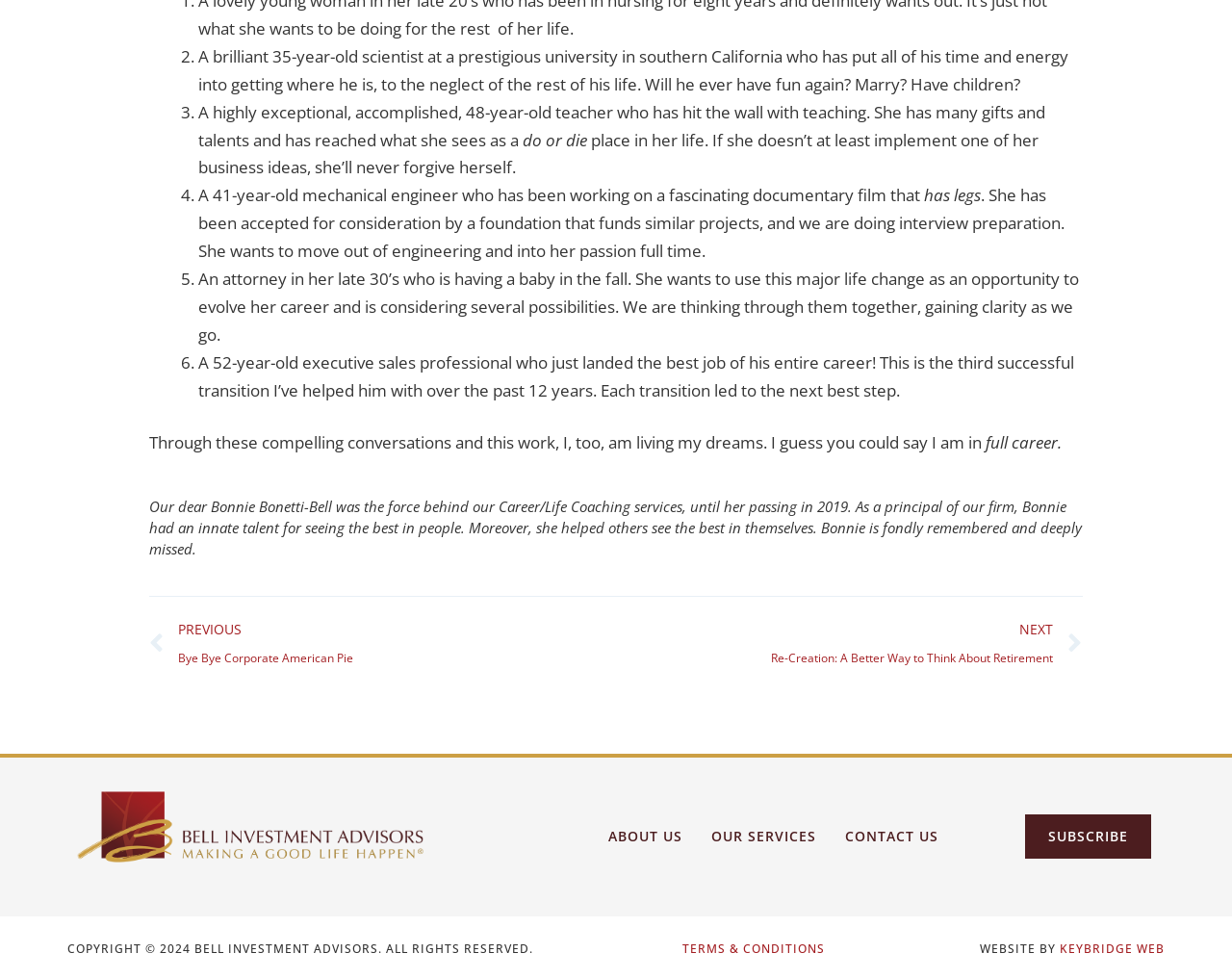Refer to the screenshot and answer the following question in detail:
What is the name of the person who passed away in 2019?

According to the text, Bonnie Bonetti-Bell was the force behind the Career/Life Coaching services and passed away in 2019.